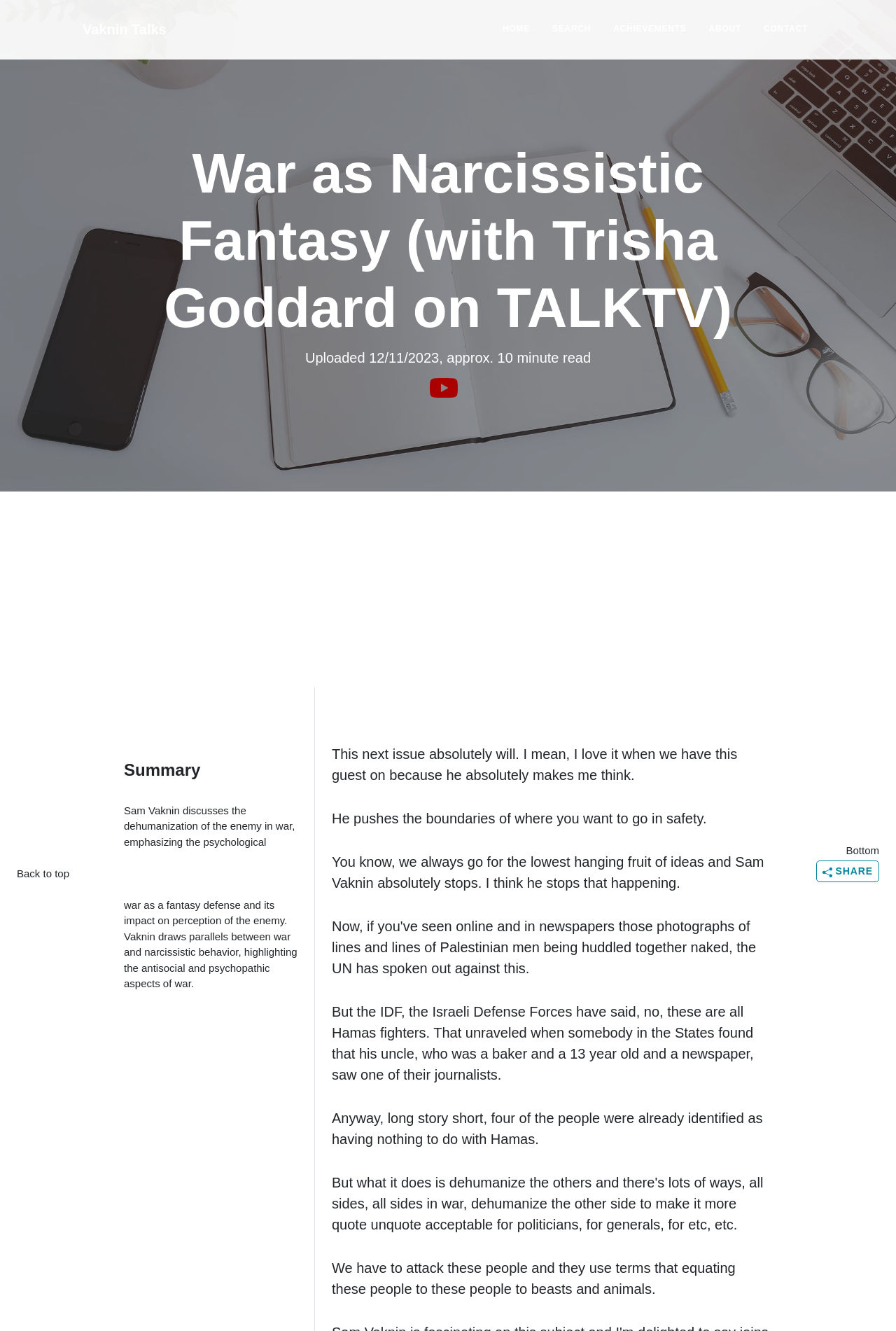What is the approximate duration of the video?
Offer a detailed and full explanation in response to the question.

The approximate duration of the video is 10 minutes, as indicated by the text 'approx. 10 minute read' below the video title.